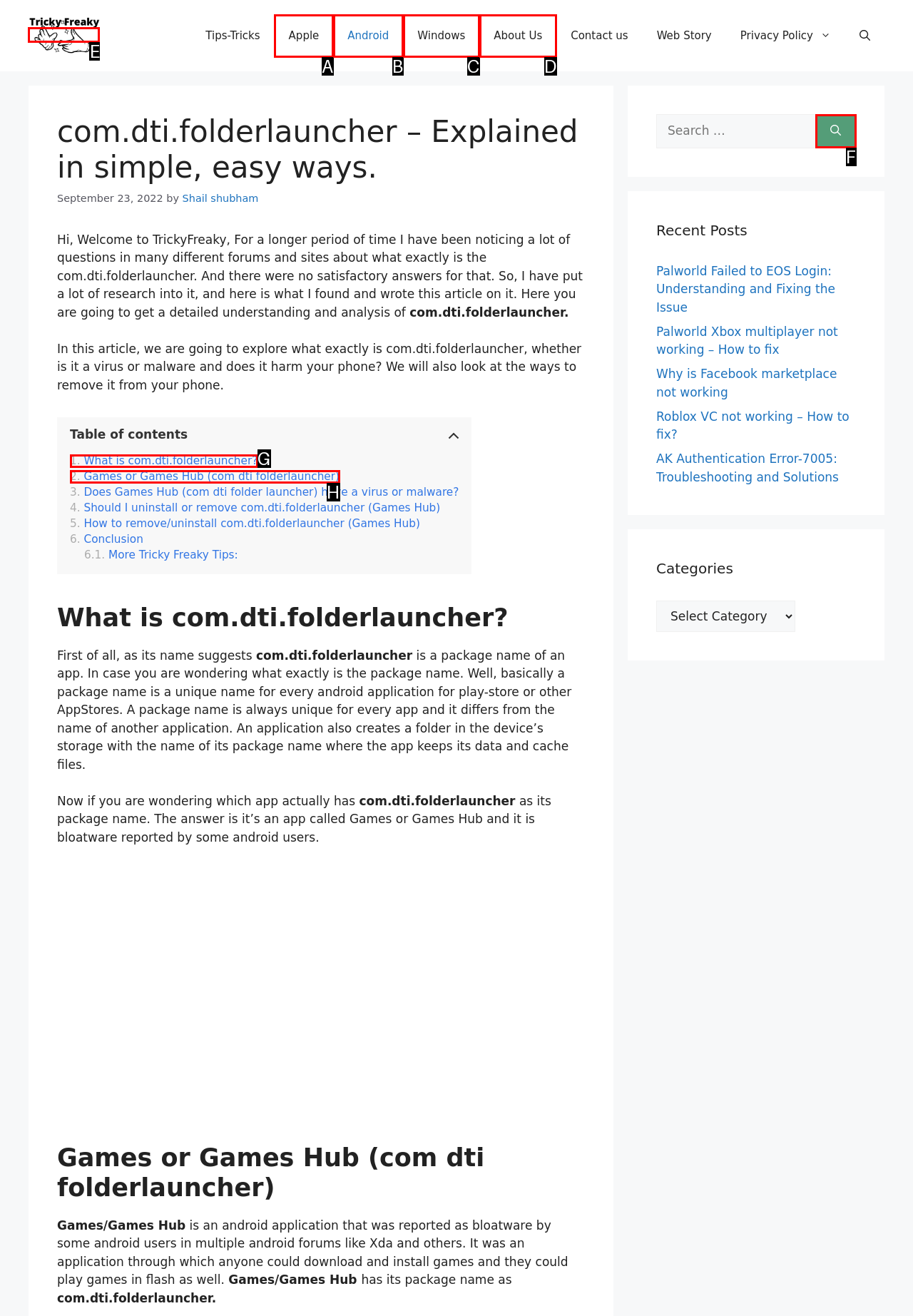Identify the HTML element to click to execute this task: Click on the 'Tricky Freaky' link Respond with the letter corresponding to the proper option.

E